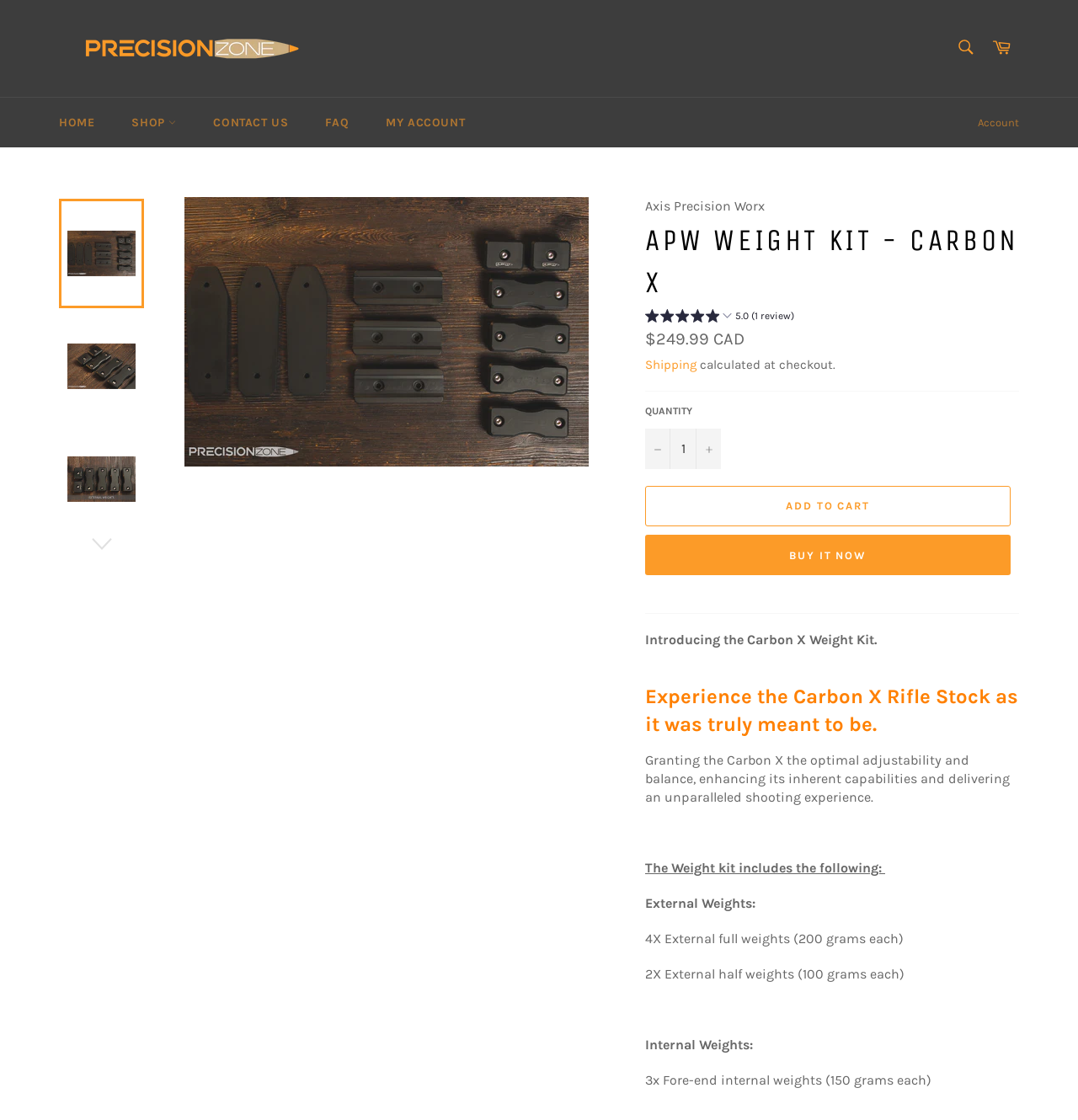Identify the bounding box for the UI element described as: "My Account". The coordinates should be four float numbers between 0 and 1, i.e., [left, top, right, bottom].

[0.342, 0.087, 0.447, 0.132]